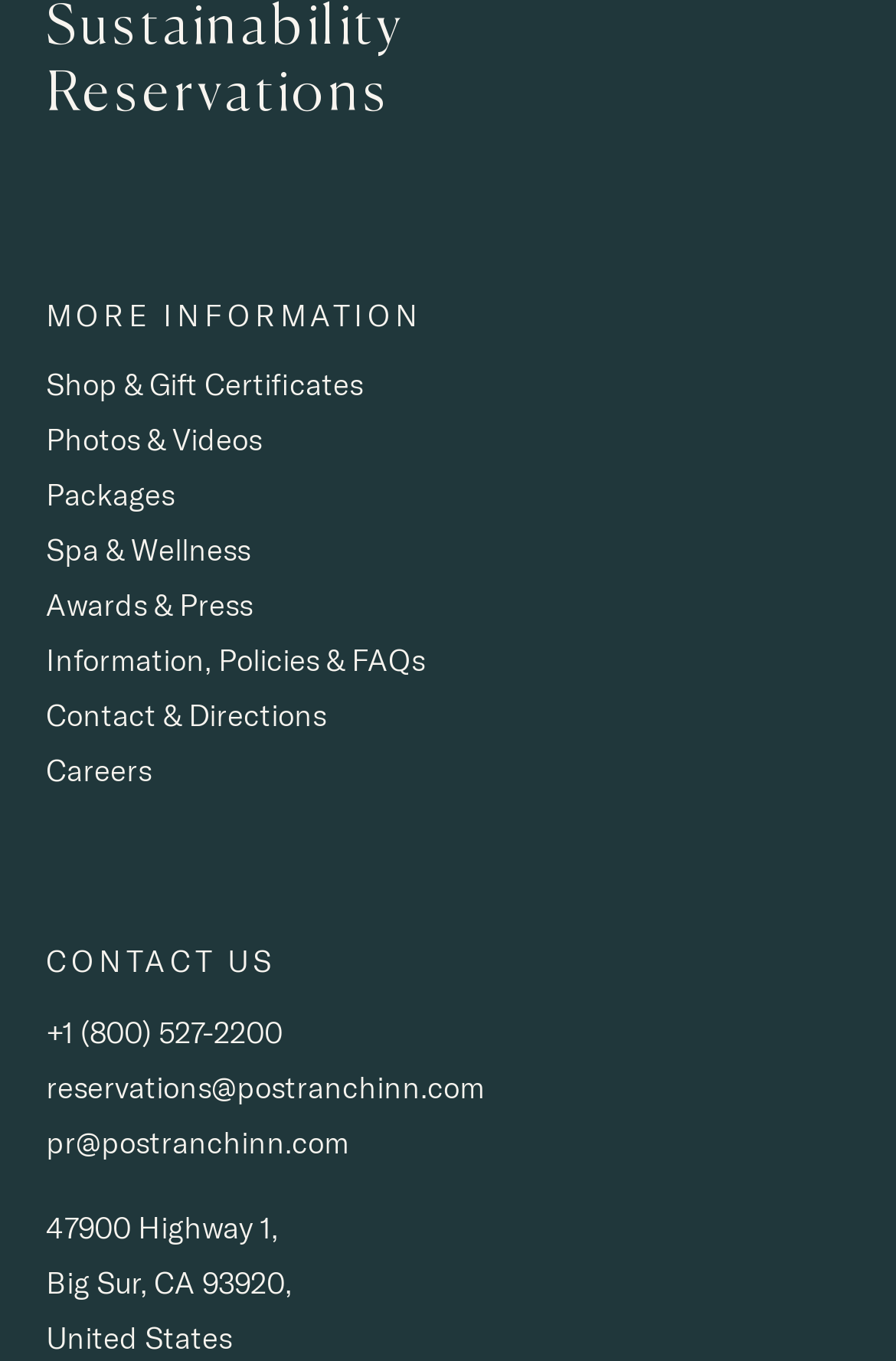Find the bounding box coordinates of the area to click in order to follow the instruction: "Make a reservation".

[0.051, 0.049, 0.436, 0.089]